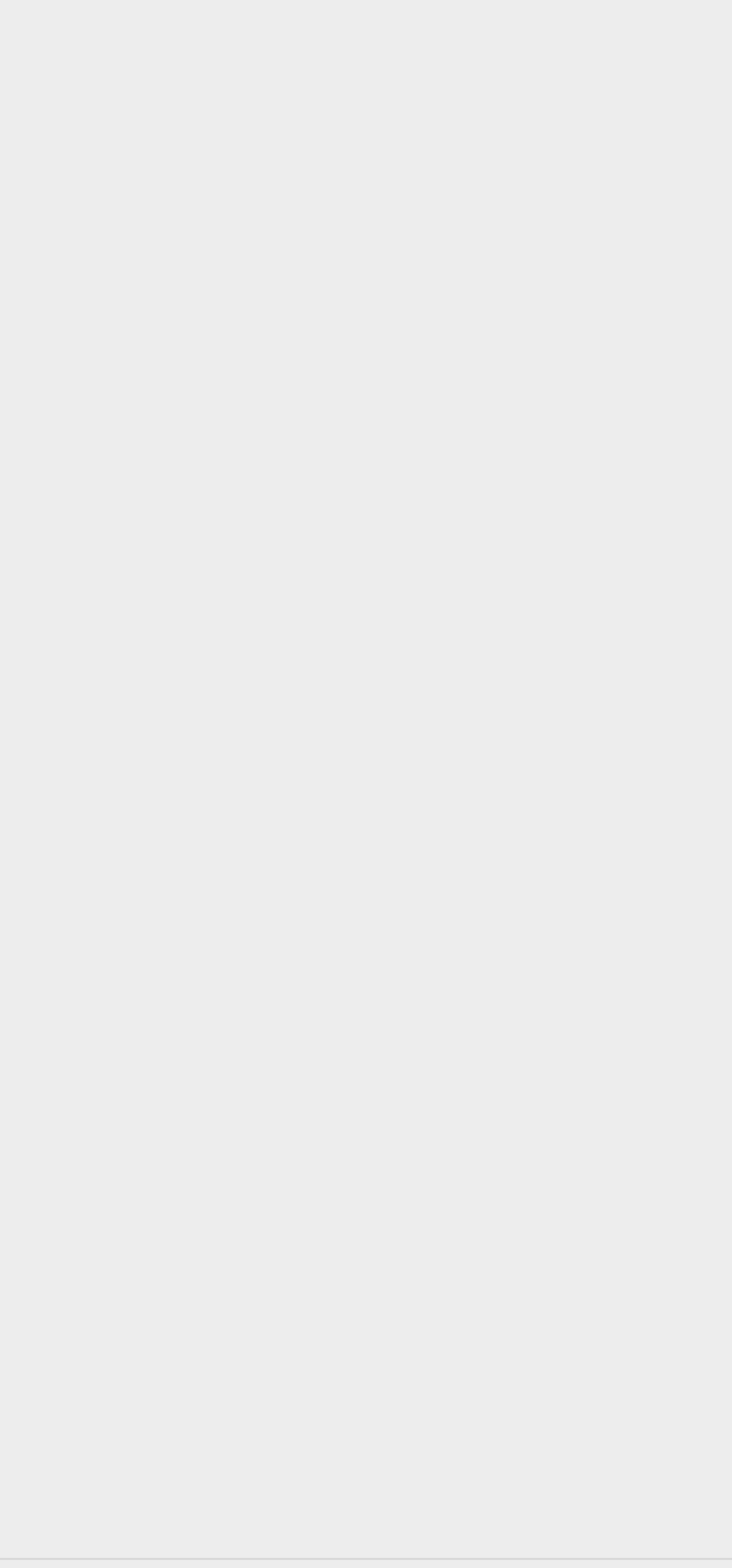Highlight the bounding box coordinates of the region I should click on to meet the following instruction: "Click on the Father’s Day Casserole recipe".

[0.051, 0.36, 0.321, 0.444]